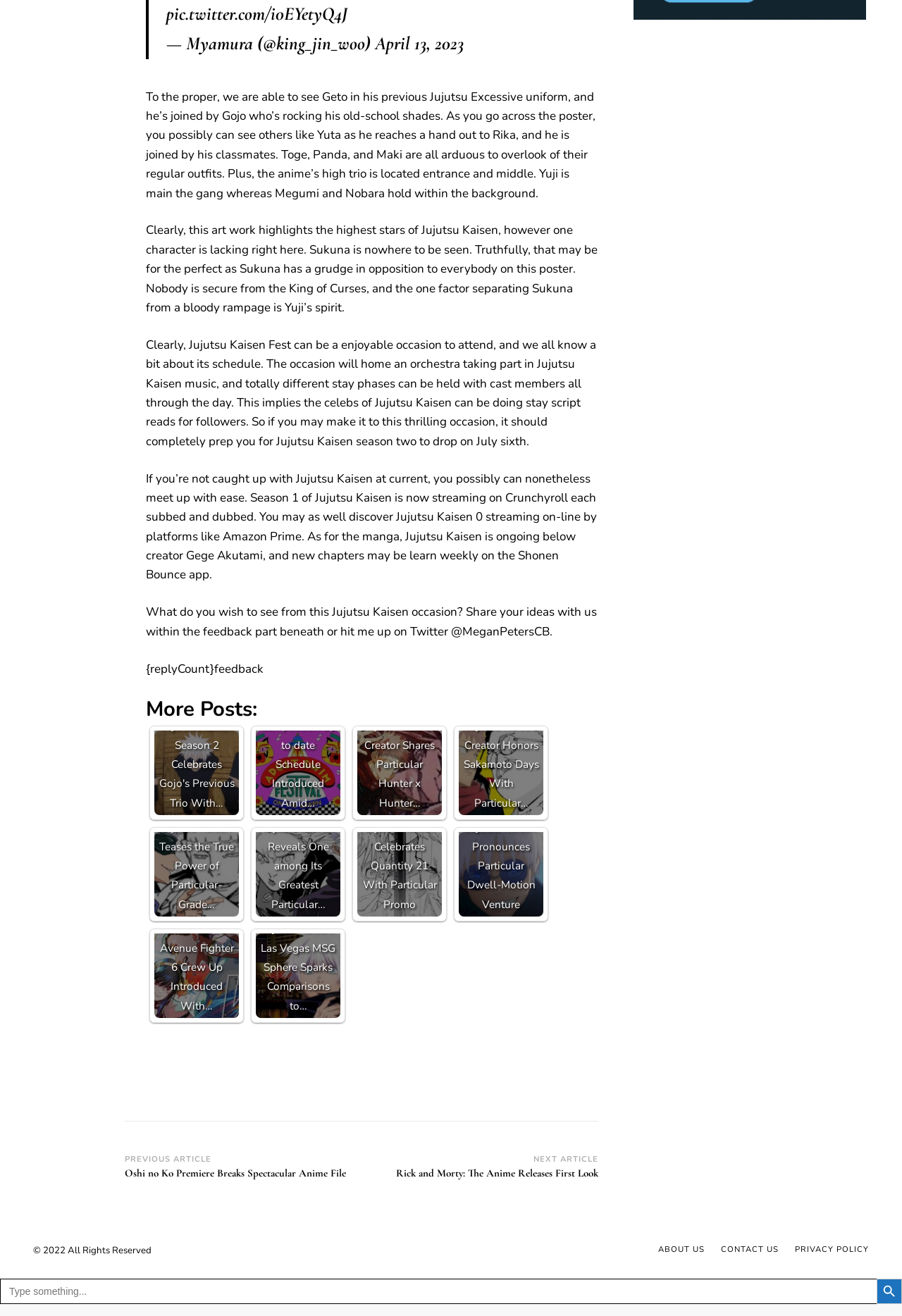Could you find the bounding box coordinates of the clickable area to complete this instruction: "Search for something"?

[0.0, 0.972, 0.972, 0.991]